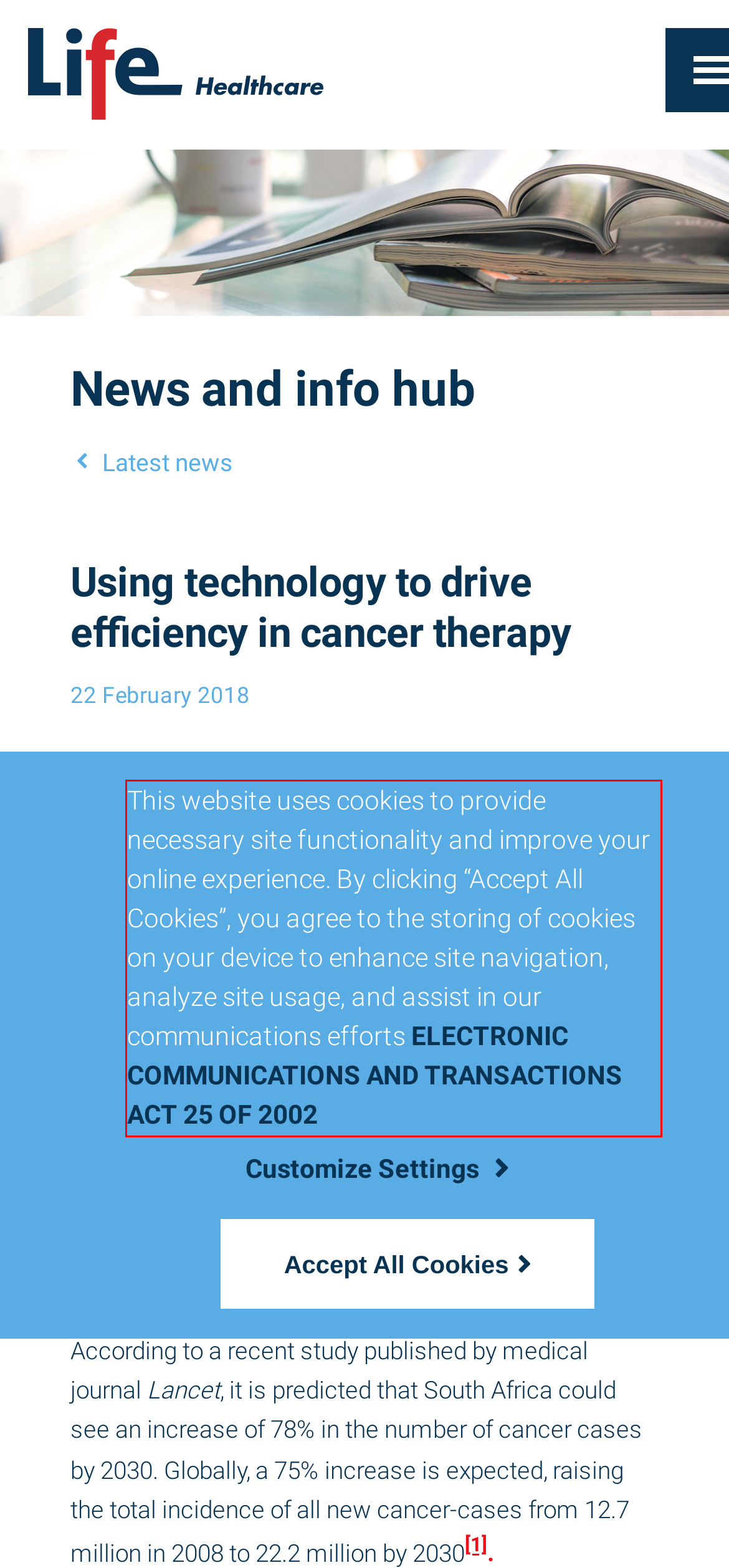Please use OCR to extract the text content from the red bounding box in the provided webpage screenshot.

This website uses cookies to provide necessary site functionality and improve your online experience. By clicking “Accept All Cookies”, you agree to the storing of cookies on your device to enhance site navigation, analyze site usage, and assist in our communications efforts ELECTRONIC COMMUNICATIONS AND TRANSACTIONS ACT 25 OF 2002